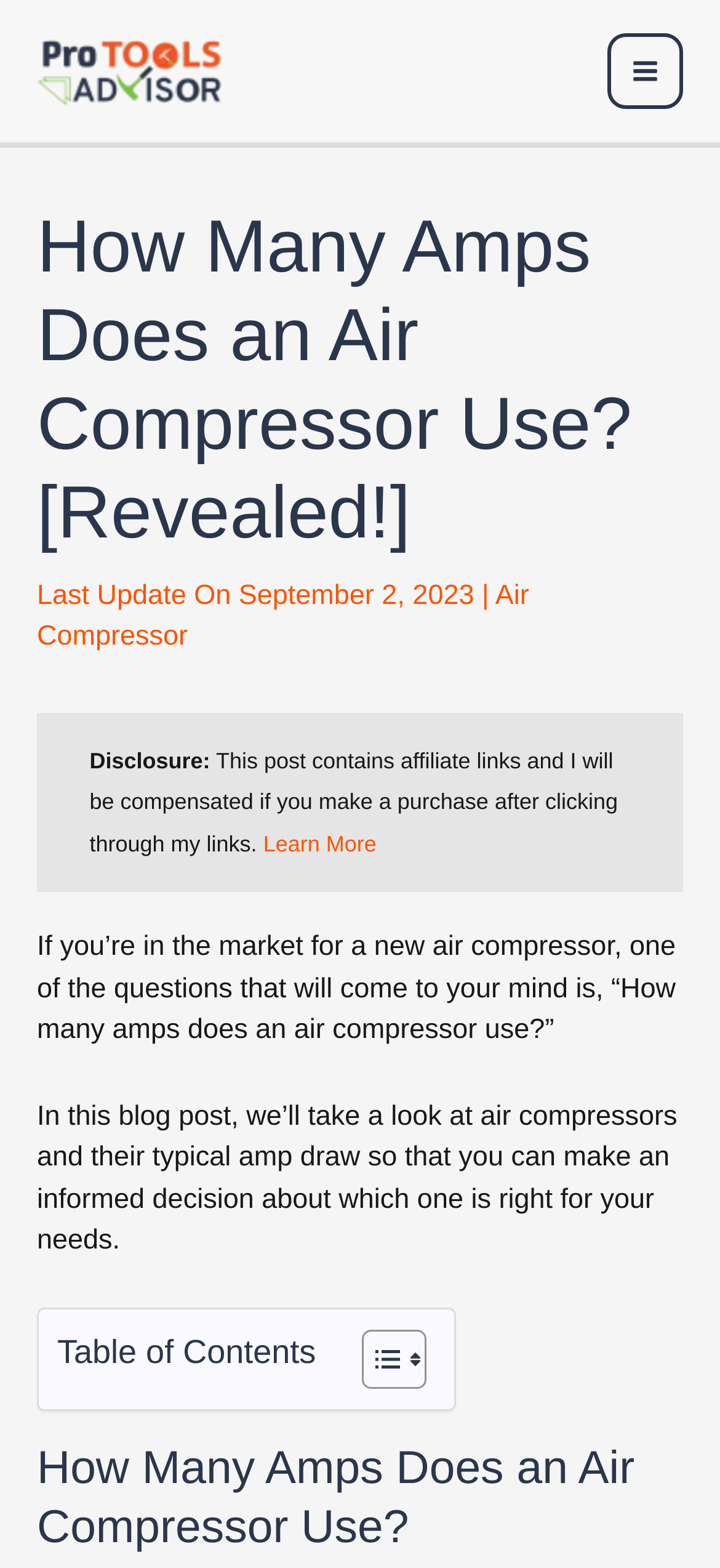Provide a thorough and detailed response to the question by examining the image: 
What is the topic of this blog post?

The topic of this blog post is about the amp usage of air compressors, as indicated by the heading 'How Many Amps Does an Air Compressor Use?' and the introductory text 'If you’re in the market for a new air compressor, one of the questions that will come to your mind is, “How many amps does an air compressor use?”'.